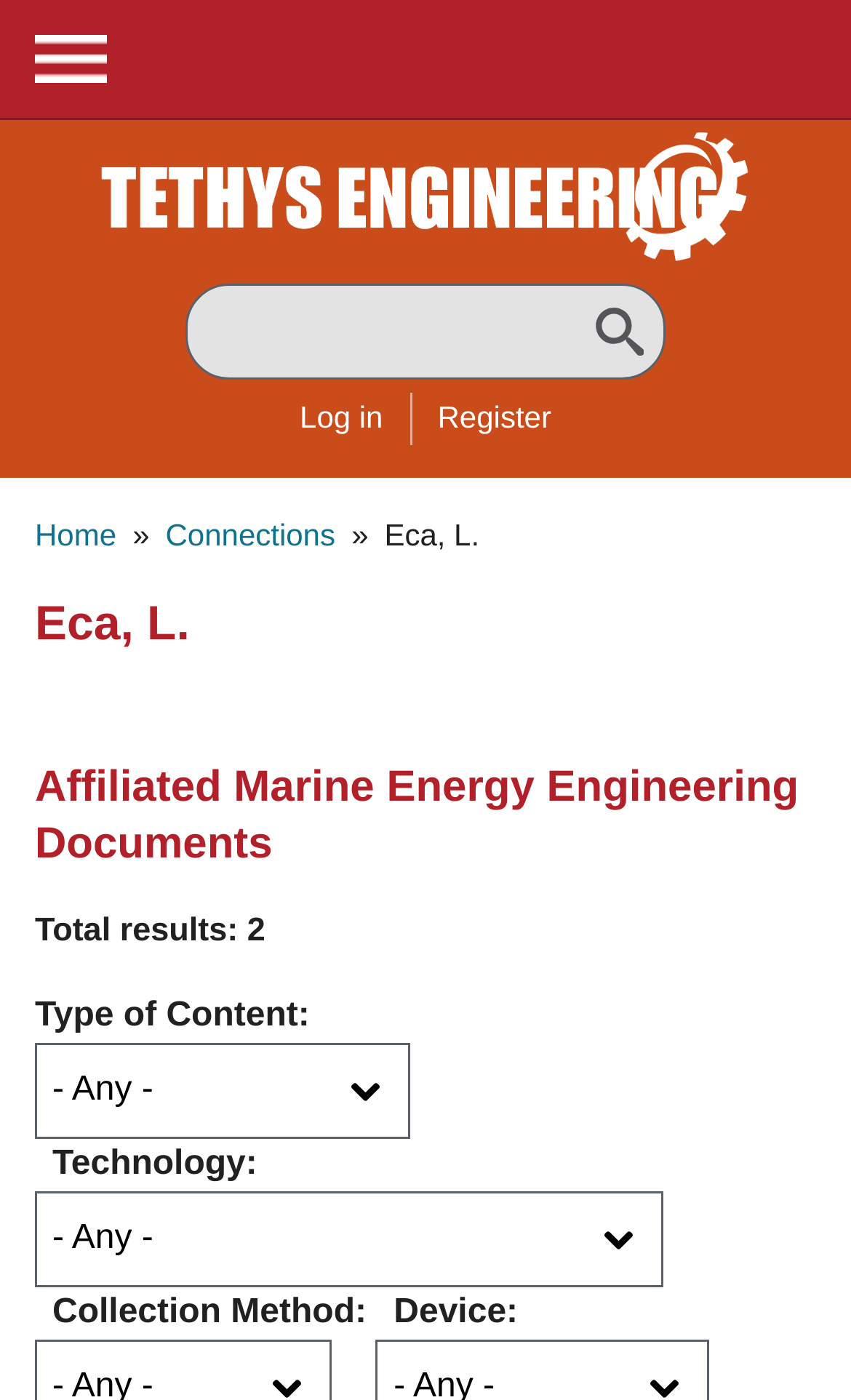Provide a one-word or short-phrase response to the question:
Is the menu expanded?

No